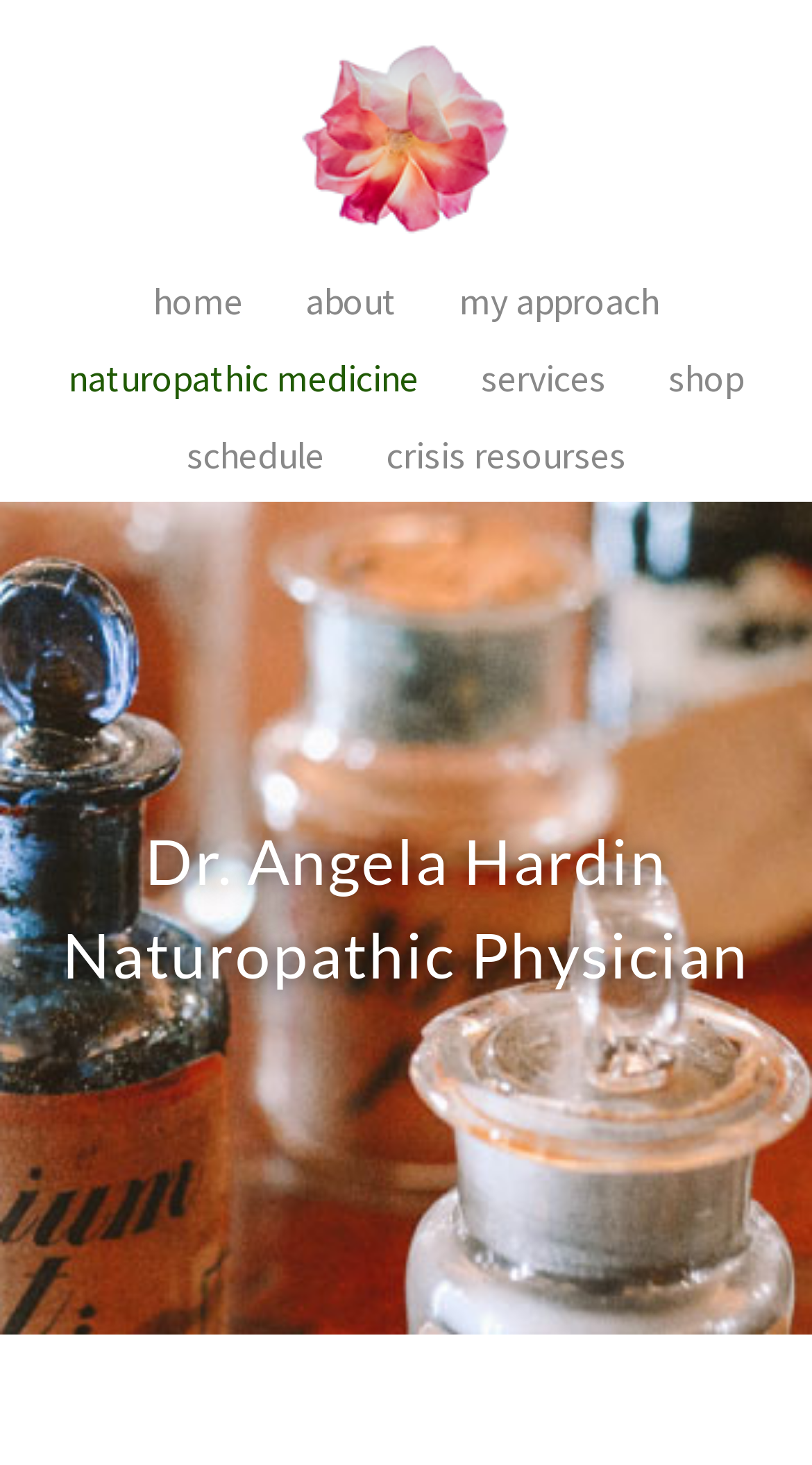Give a one-word or phrase response to the following question: Is there a section for scheduling on the webpage?

Yes